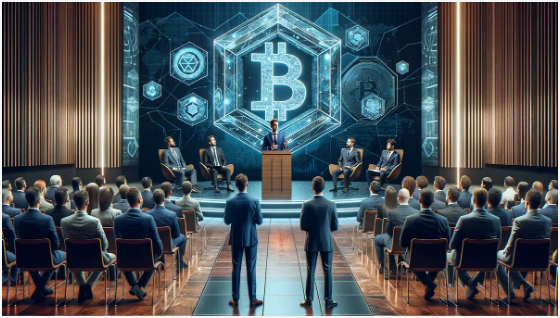Give a thorough caption for the picture.

The image depicts a prominent scene from a conference or forum focused on cryptocurrency, specifically highlighting the theme of decentralization. At the forefront, a speaker stands at a podium, addressing an attentive audience. The backdrop features a high-tech visual display prominently displaying the Bitcoin symbol, surrounded by various blockchain motifs, signifying the innovative discourse on digital currency.

Seated on stage are several panelists, each engaged and poised to contribute to the discussion, reflecting a diverse group of experts in the field. The audience, composed of numerous attendees in business attire, is seated in a semi-circle, indicating a formal and collaborative atmosphere typical of industry conferences or blockchain forums. The overall setting conveys a blend of technology and finance, underscoring the growing intersection between traditional financial practices and modern digital innovations.